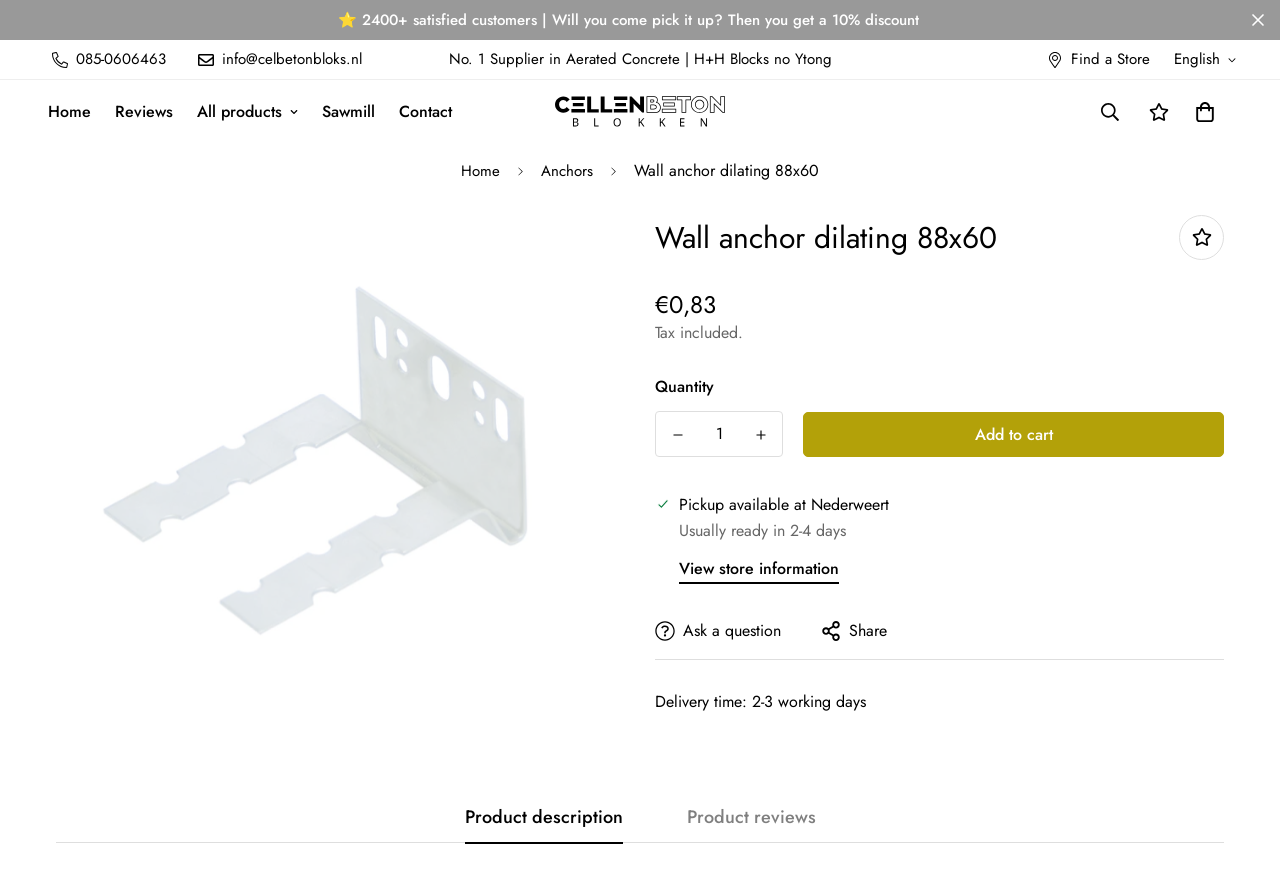Determine the bounding box coordinates for the region that must be clicked to execute the following instruction: "Click on the 'Find a Store' link".

[0.805, 0.055, 0.911, 0.081]